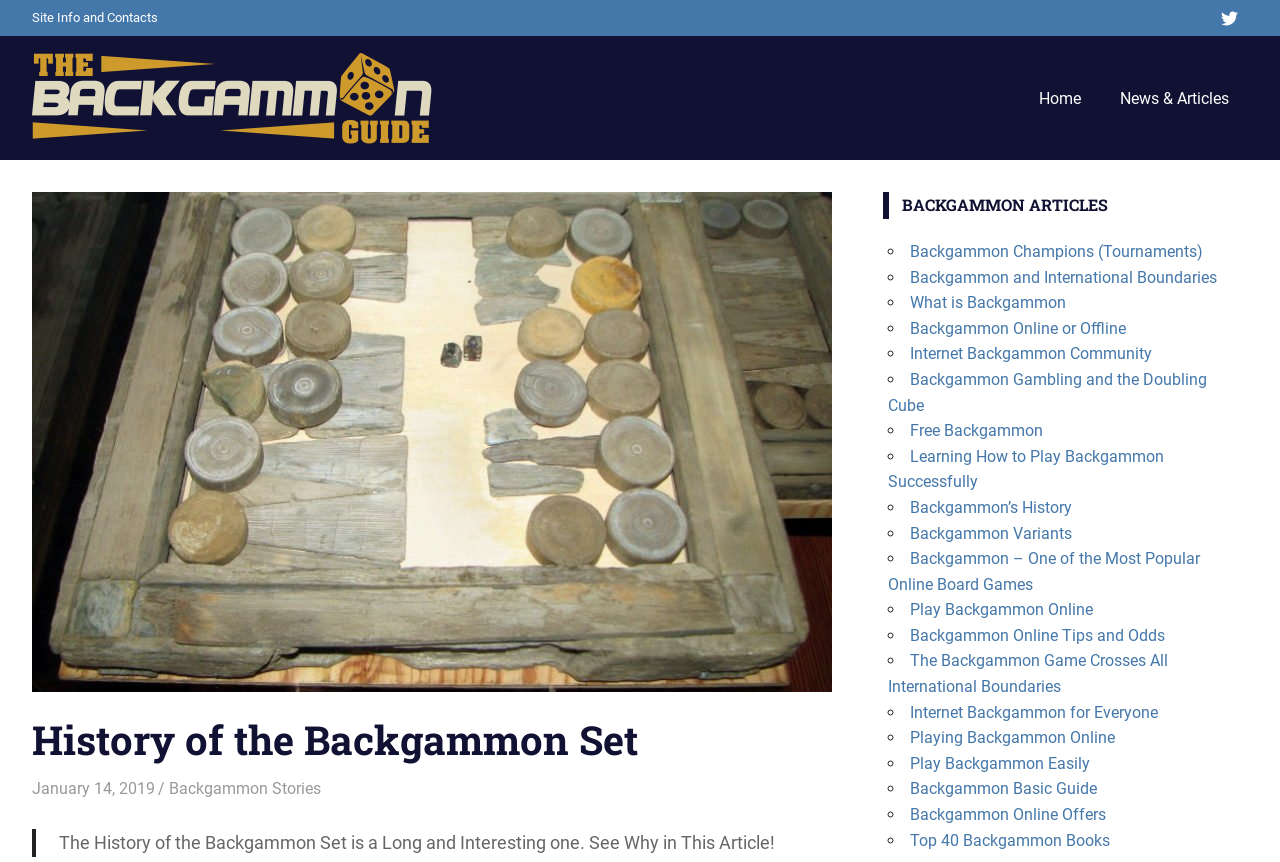Find and indicate the bounding box coordinates of the region you should select to follow the given instruction: "Read the article about History of the Backgammon Set".

[0.025, 0.827, 0.498, 0.889]